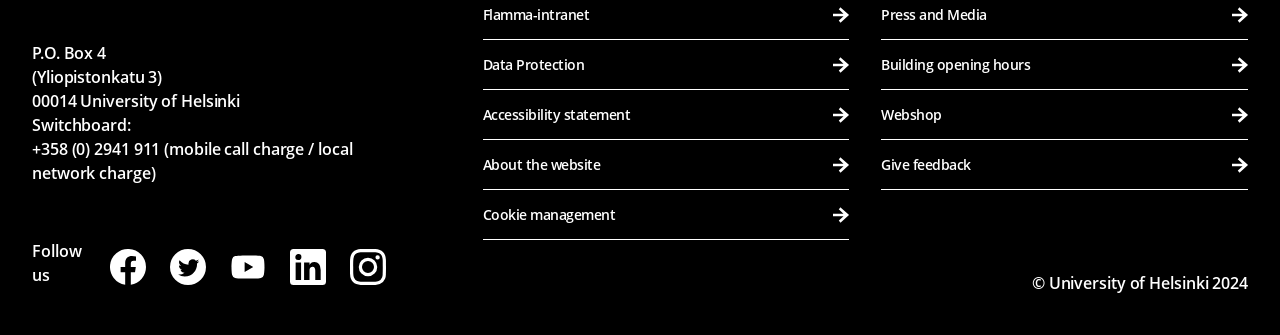Pinpoint the bounding box coordinates of the area that must be clicked to complete this instruction: "View building opening hours".

[0.689, 0.122, 0.975, 0.268]